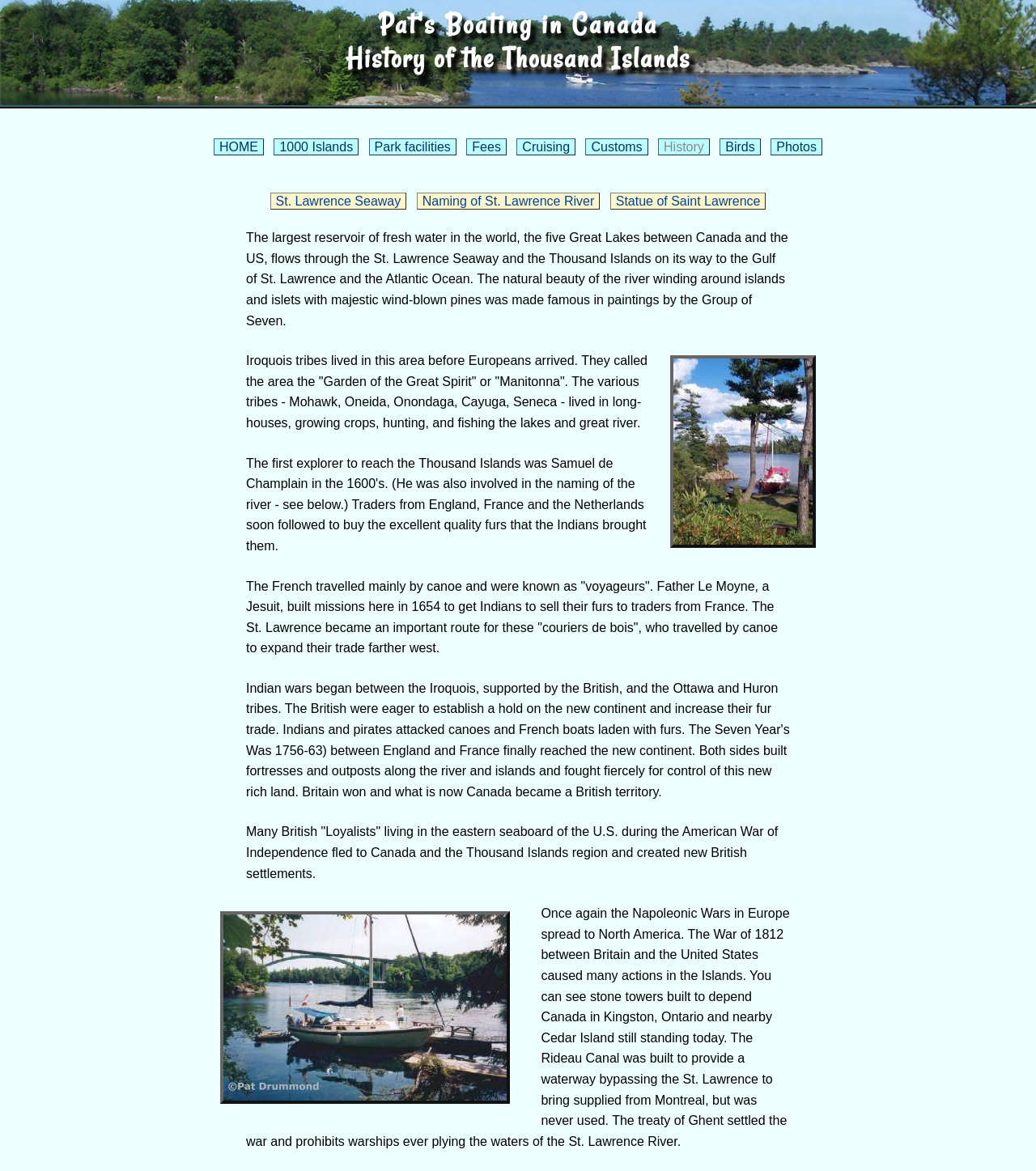Locate and provide the bounding box coordinates for the HTML element that matches this description: "Naming of St. Lawrence River".

[0.402, 0.165, 0.579, 0.179]